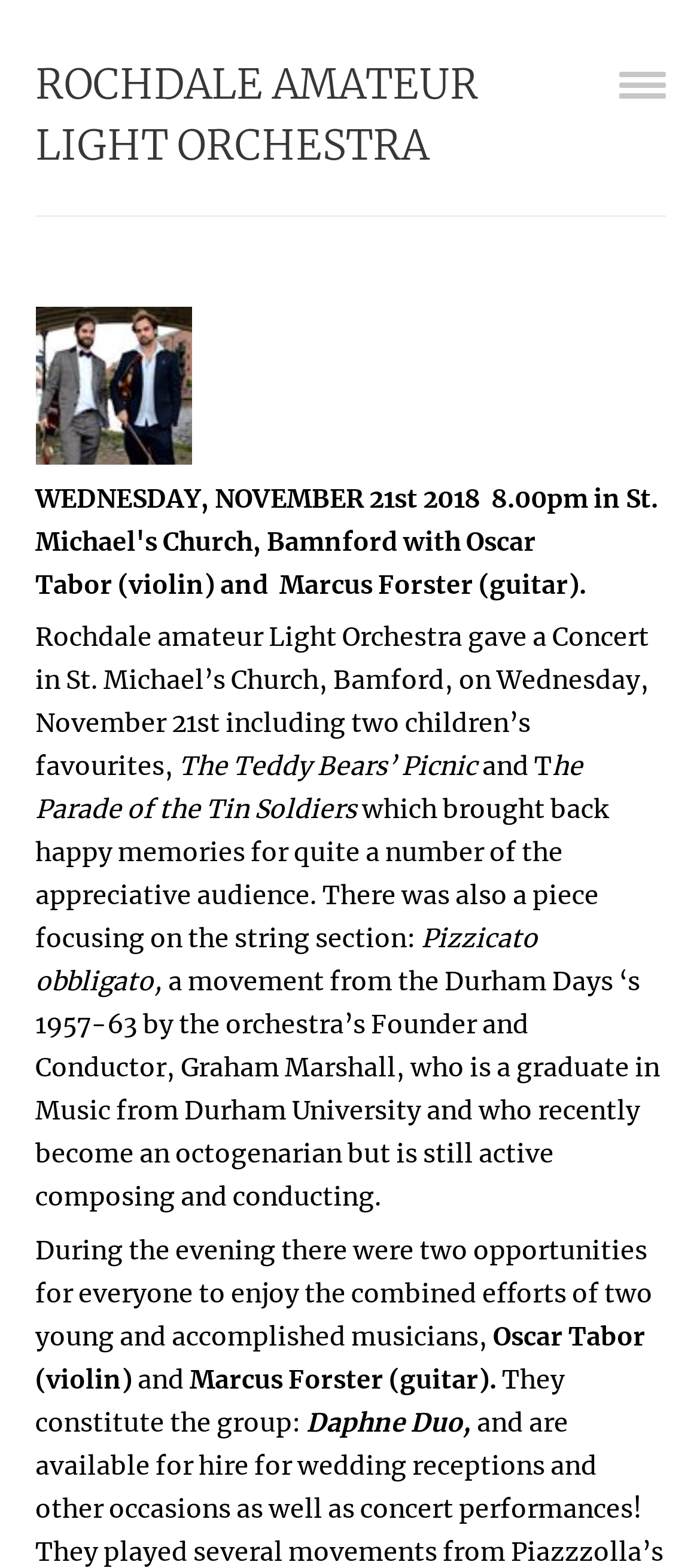What type of music does the orchestra play?
Examine the image and give a concise answer in one word or a short phrase.

Light-hearted music